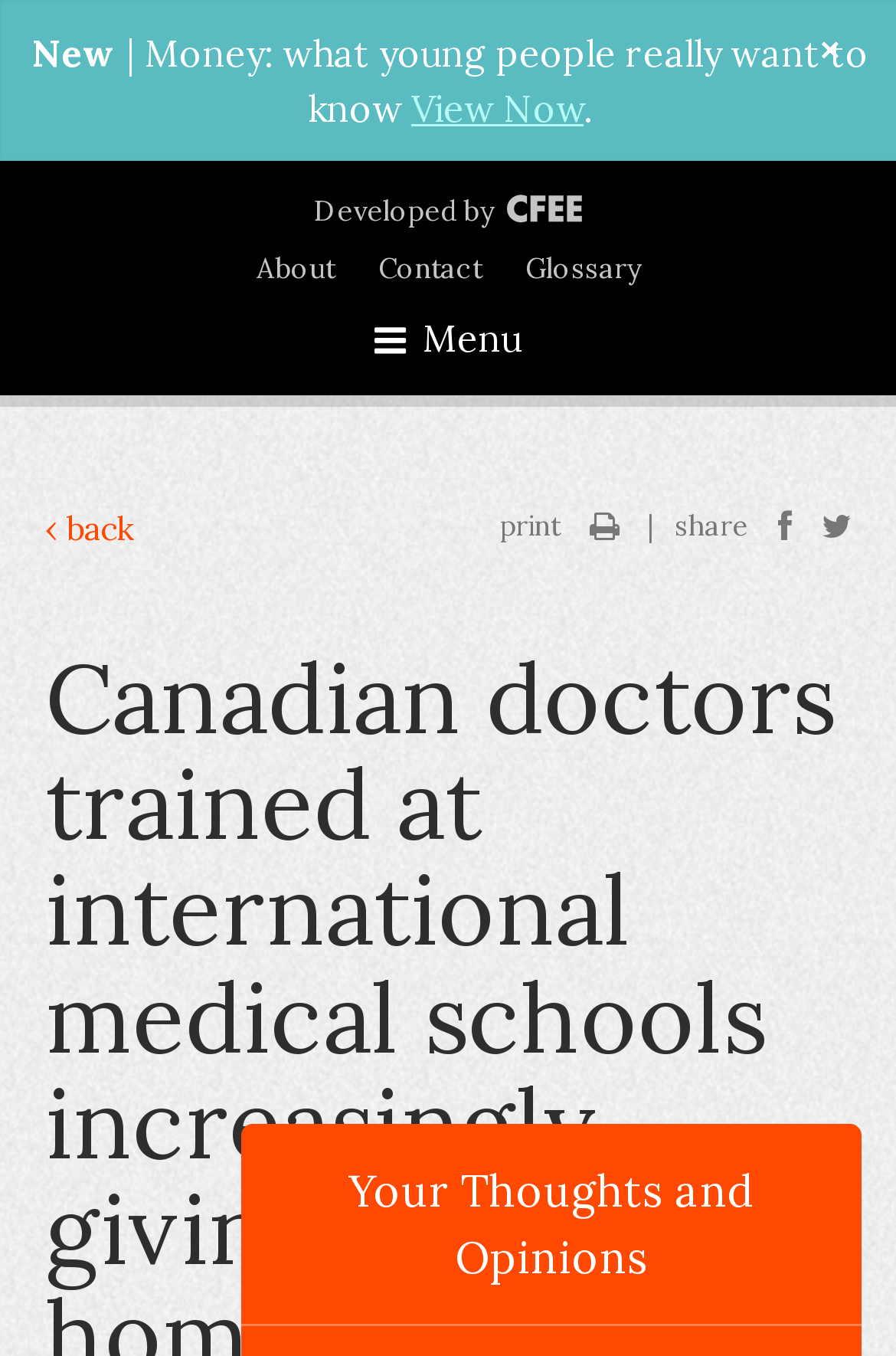Locate the bounding box coordinates of the clickable element to fulfill the following instruction: "Click Learn More". Provide the coordinates as four float numbers between 0 and 1 in the format [left, top, right, bottom].

[0.149, 0.539, 0.851, 0.617]